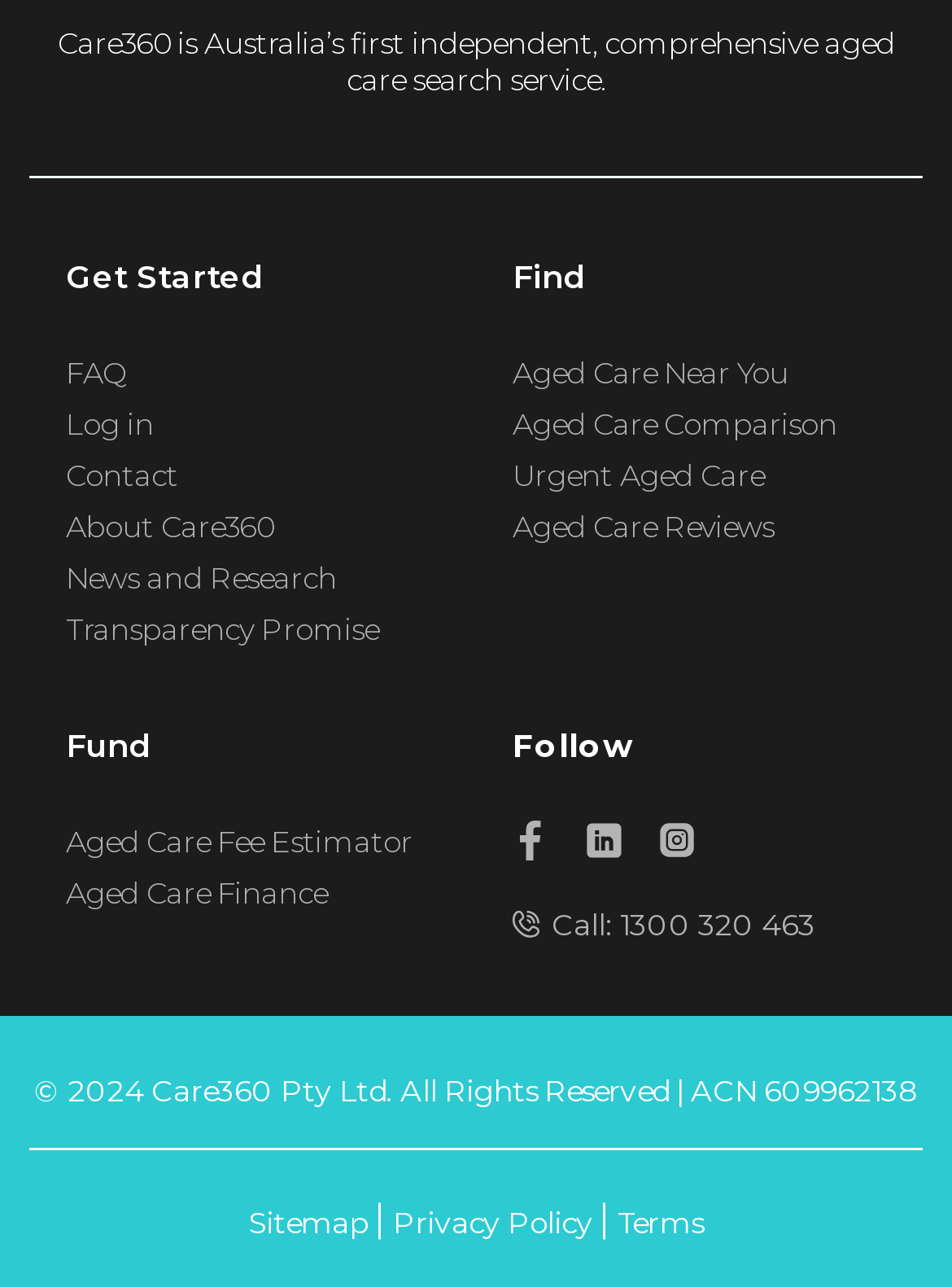Pinpoint the bounding box coordinates of the clickable element needed to complete the instruction: "View Care360's sitemap". The coordinates should be provided as four float numbers between 0 and 1: [left, top, right, bottom].

[0.262, 0.935, 0.387, 0.963]